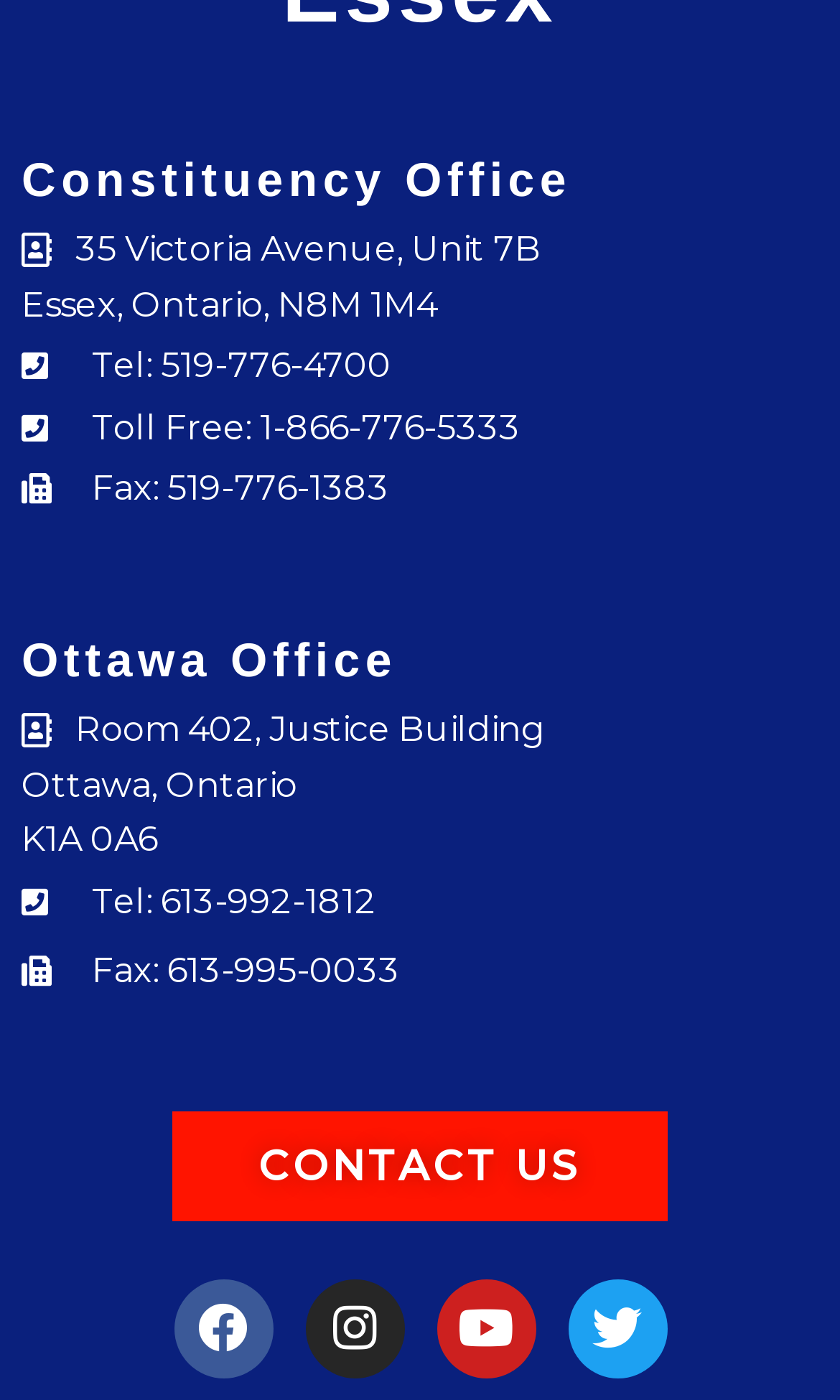Determine the bounding box coordinates of the clickable area required to perform the following instruction: "View constituency office contact information". The coordinates should be represented as four float numbers between 0 and 1: [left, top, right, bottom].

[0.026, 0.103, 0.974, 0.154]